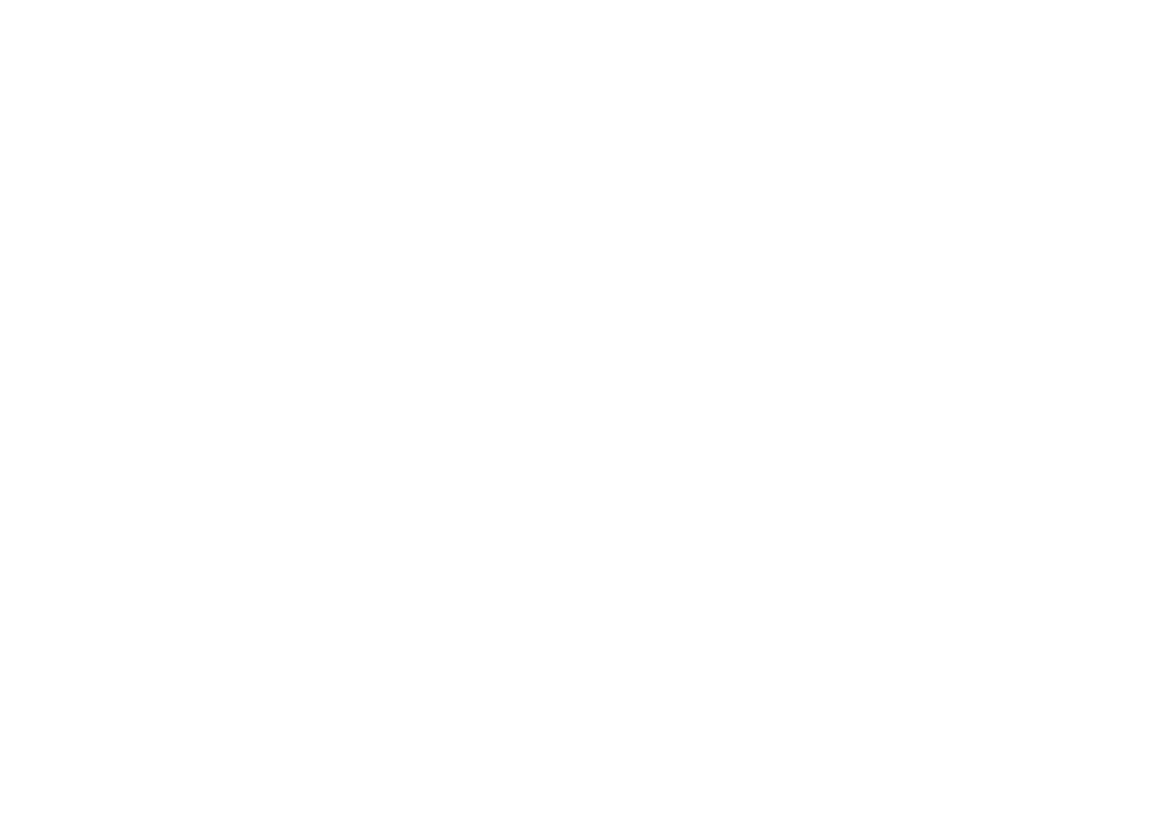Give a one-word or short-phrase answer to the following question: 
What is the after-hours support phone number?

+1 866-615-2516